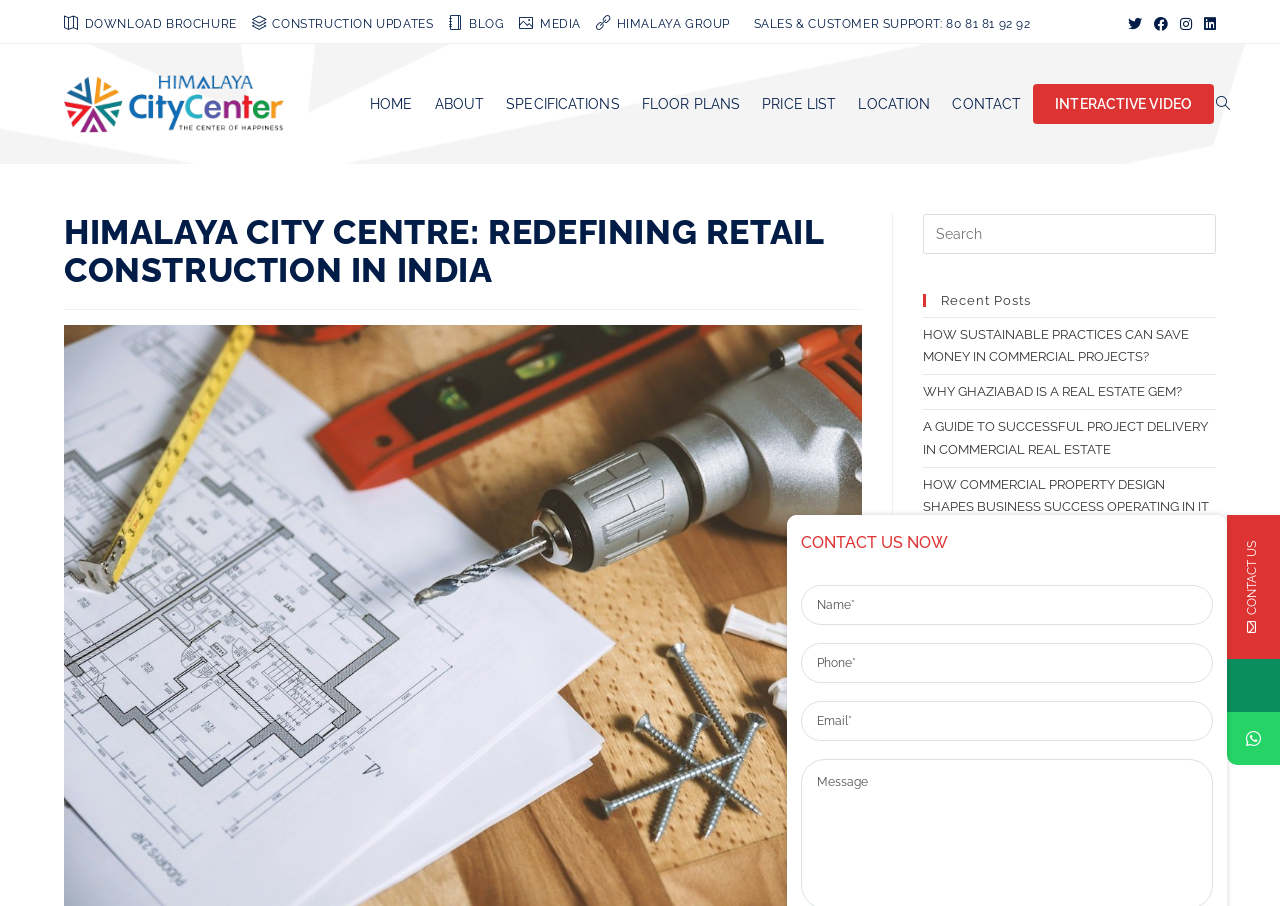What is the contact information provided?
Refer to the screenshot and deliver a thorough answer to the question presented.

I found the answer by looking at the contact form, which includes fields for 'Phone' and 'Email'. The contact information provided is phone and email.